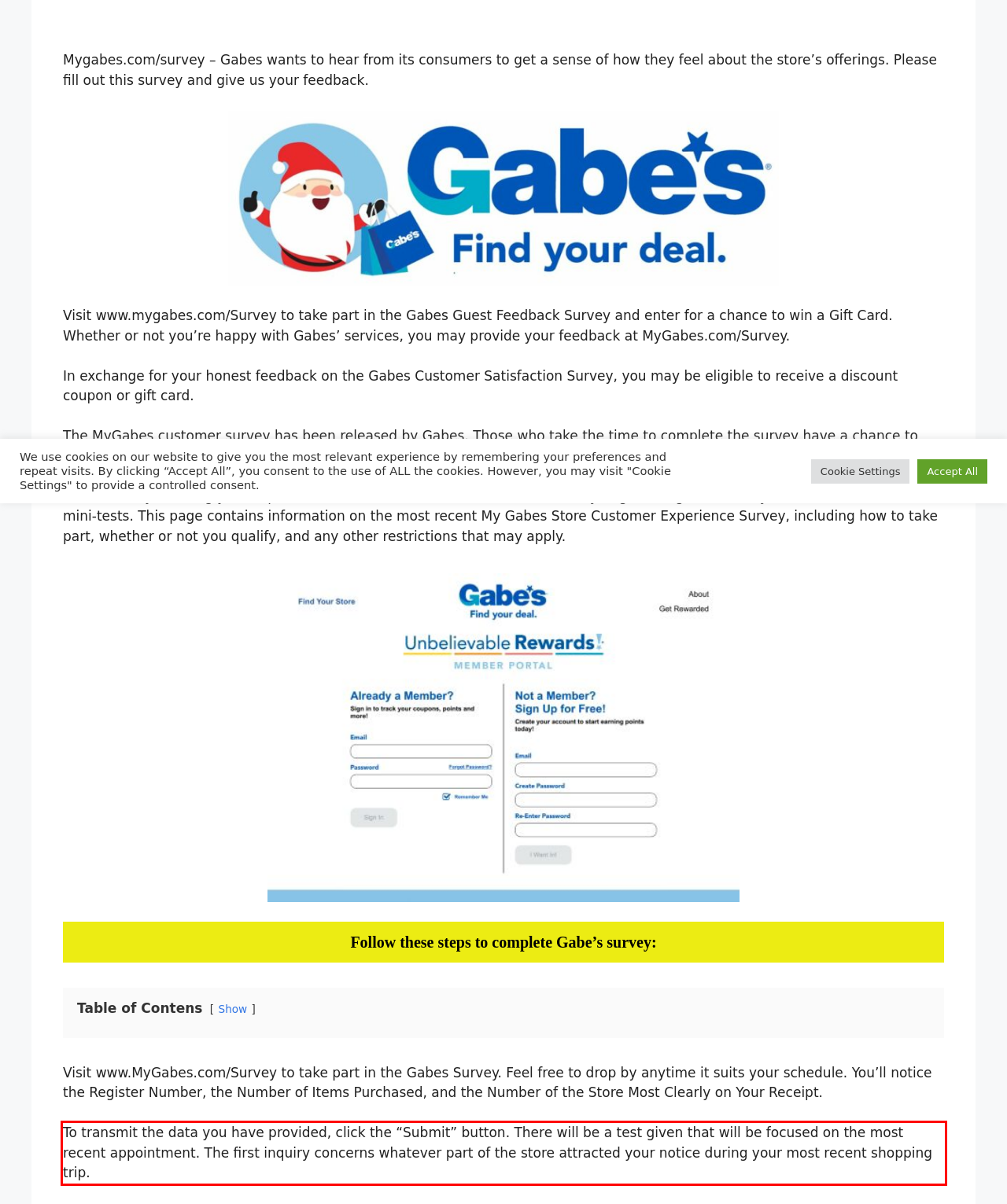Inspect the webpage screenshot that has a red bounding box and use OCR technology to read and display the text inside the red bounding box.

To transmit the data you have provided, click the “Submit” button. There will be a test given that will be focused on the most recent appointment. The first inquiry concerns whatever part of the store attracted your notice during your most recent shopping trip.